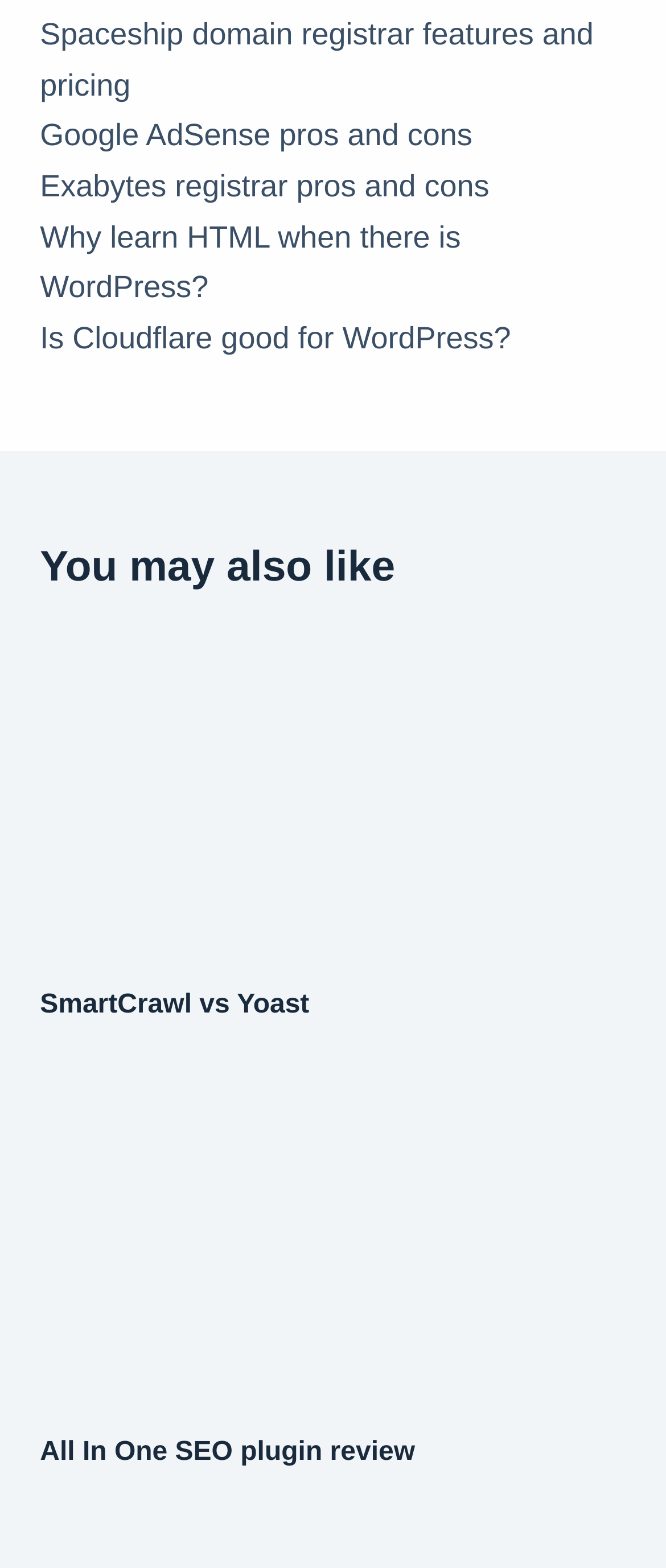What is the name of the plugin reviewed in the second article?
Look at the screenshot and provide an in-depth answer.

I looked at the second article element with ID 134 and found a heading element with text 'All In One SEO plugin review', which suggests that the plugin being reviewed is called All In One SEO.